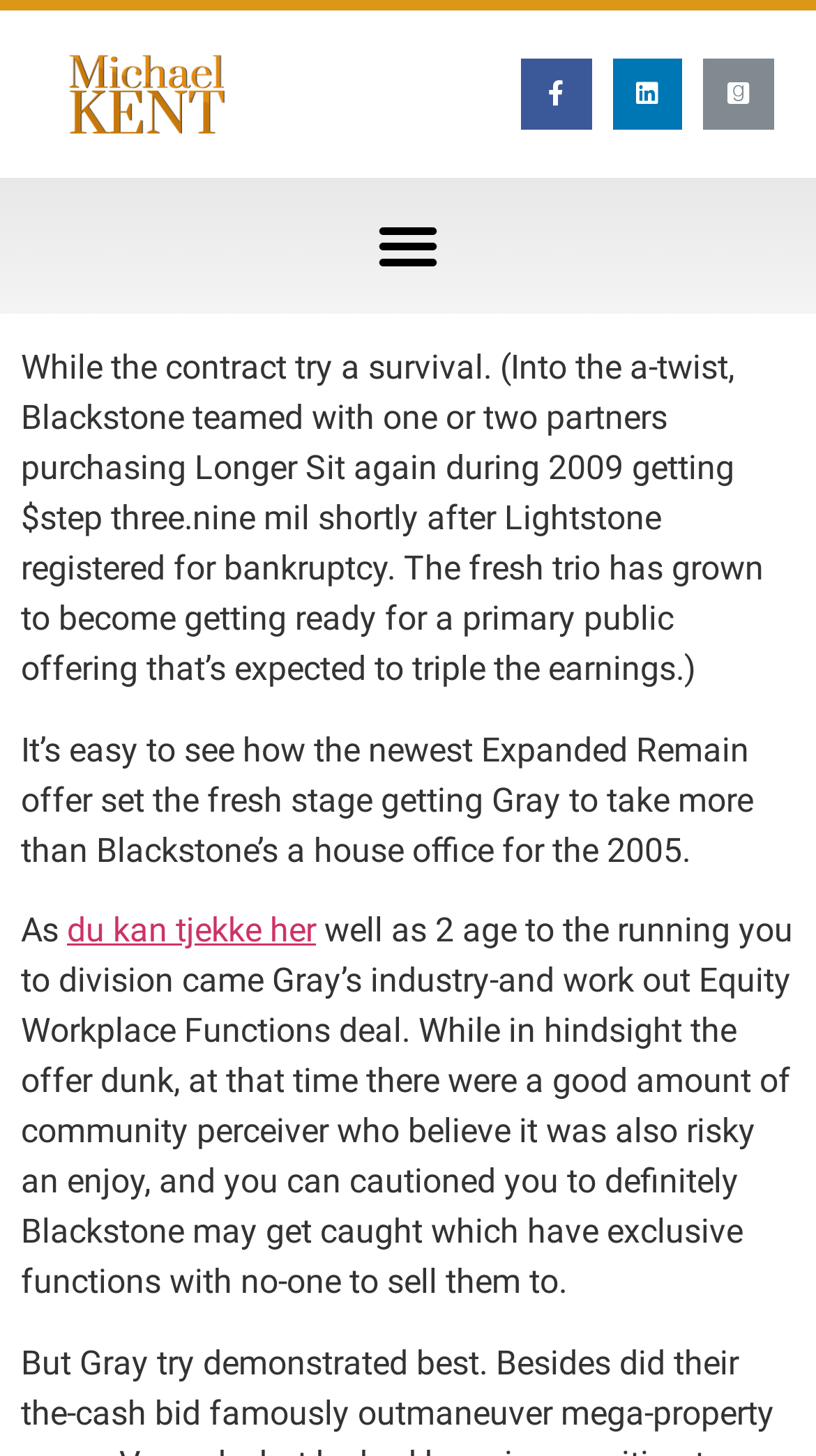Respond to the following question with a brief word or phrase:
How many social media links are there?

3